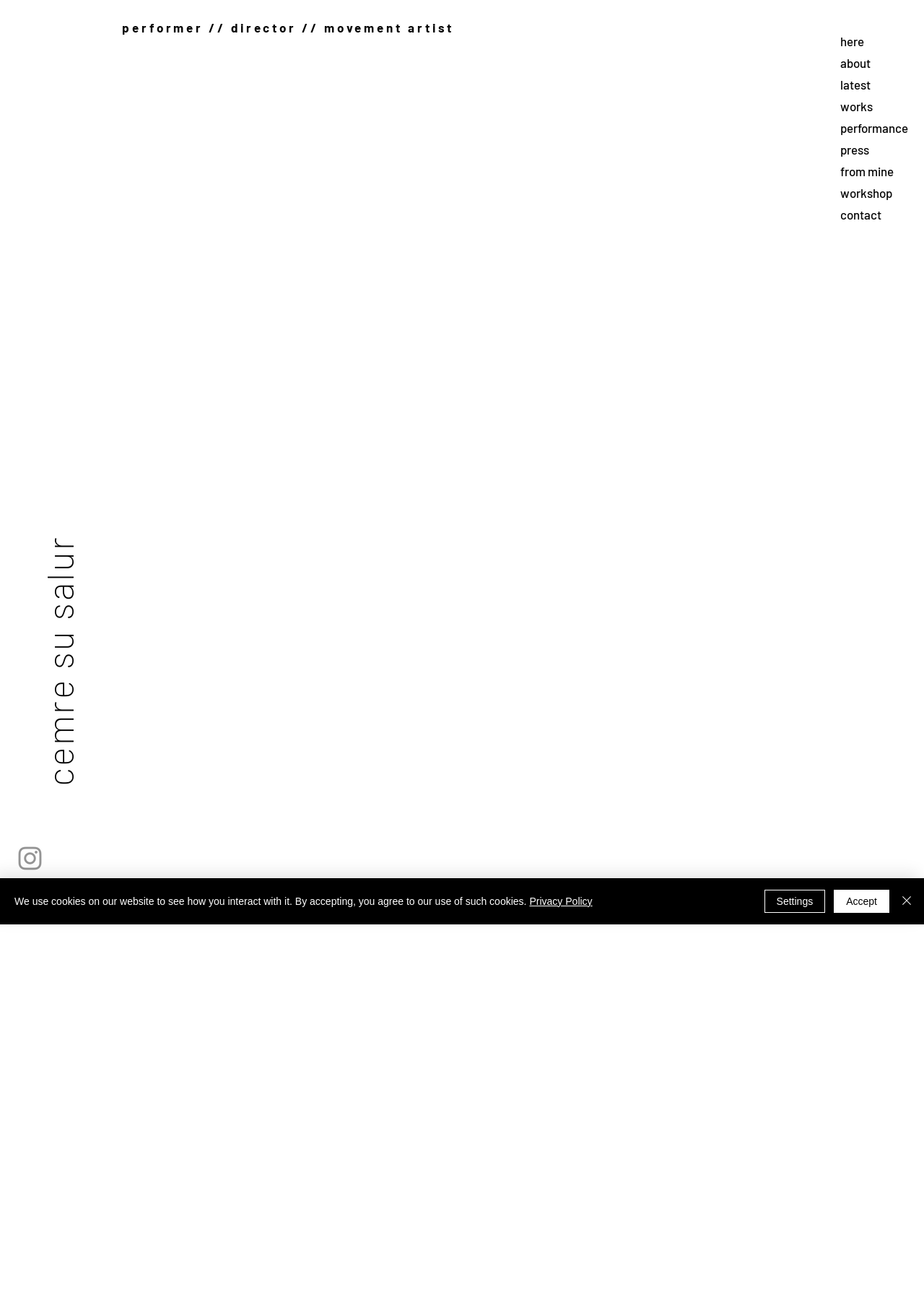Please analyze the image and give a detailed answer to the question:
What is the name of the sister in the story?

I found this answer by reading the static text elements on the page, which tell a story about a sister named Antigone who wants to honor and bury her brother.